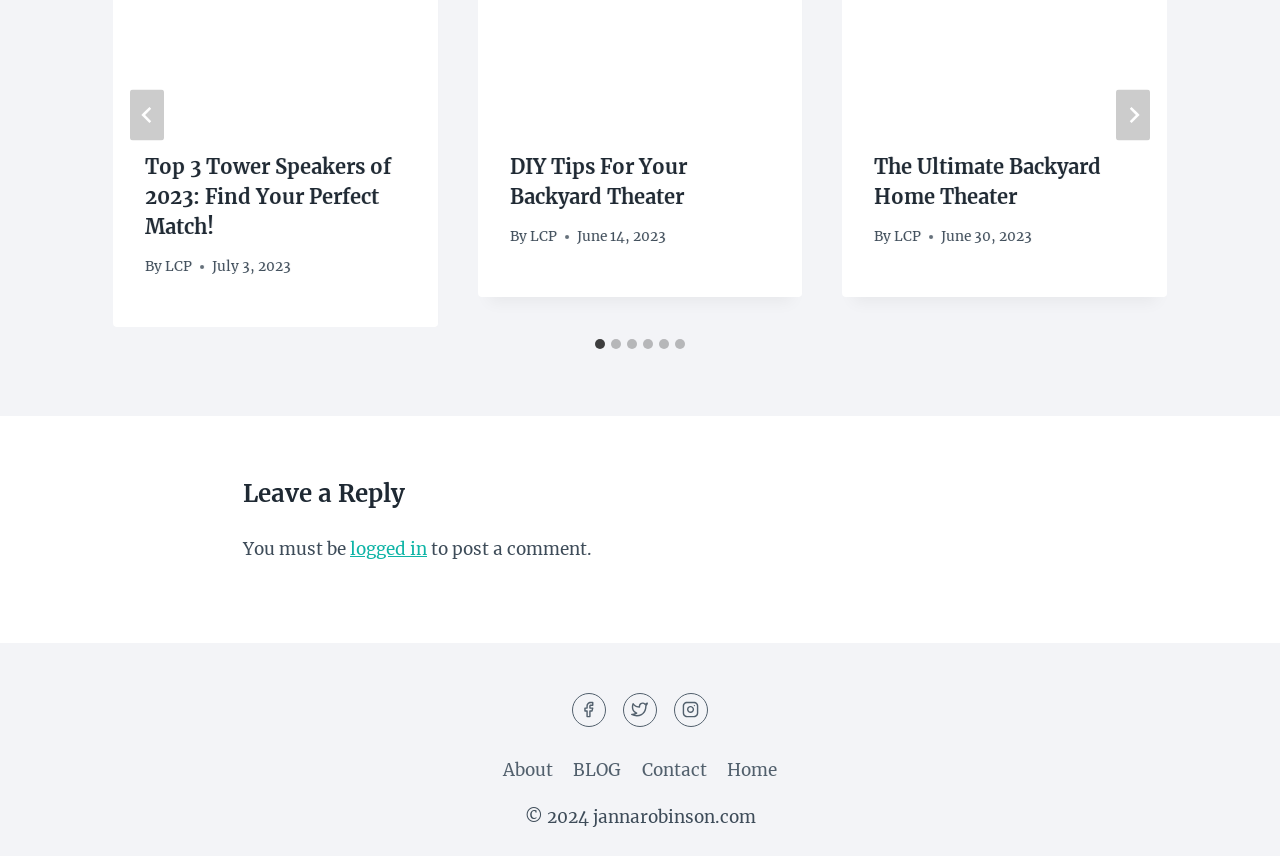Provide a brief response to the question below using a single word or phrase: 
What is the copyright year of the website?

2024